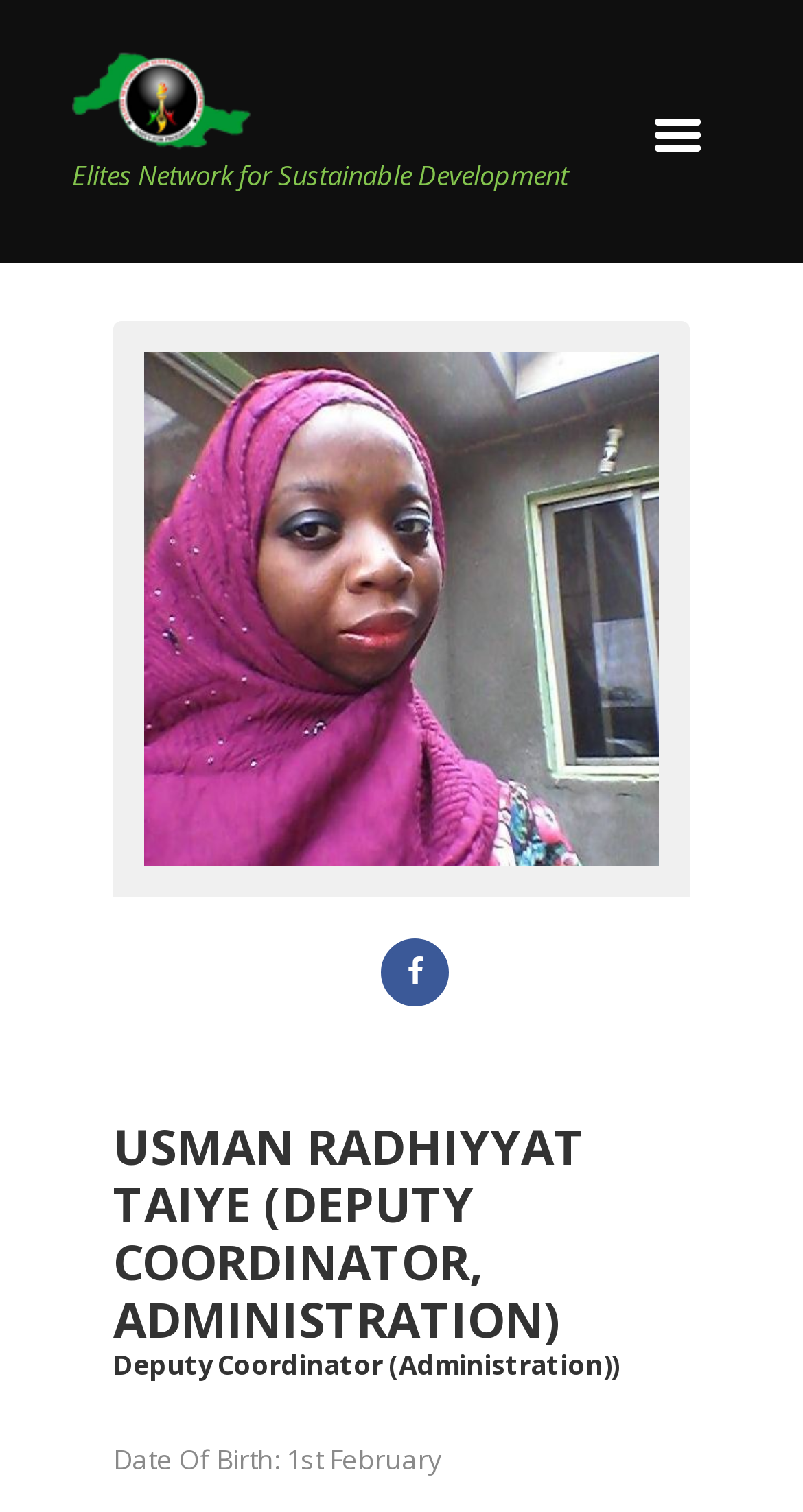What is the position of the person?
Look at the image and answer the question using a single word or phrase.

Deputy Coordinator, Administration